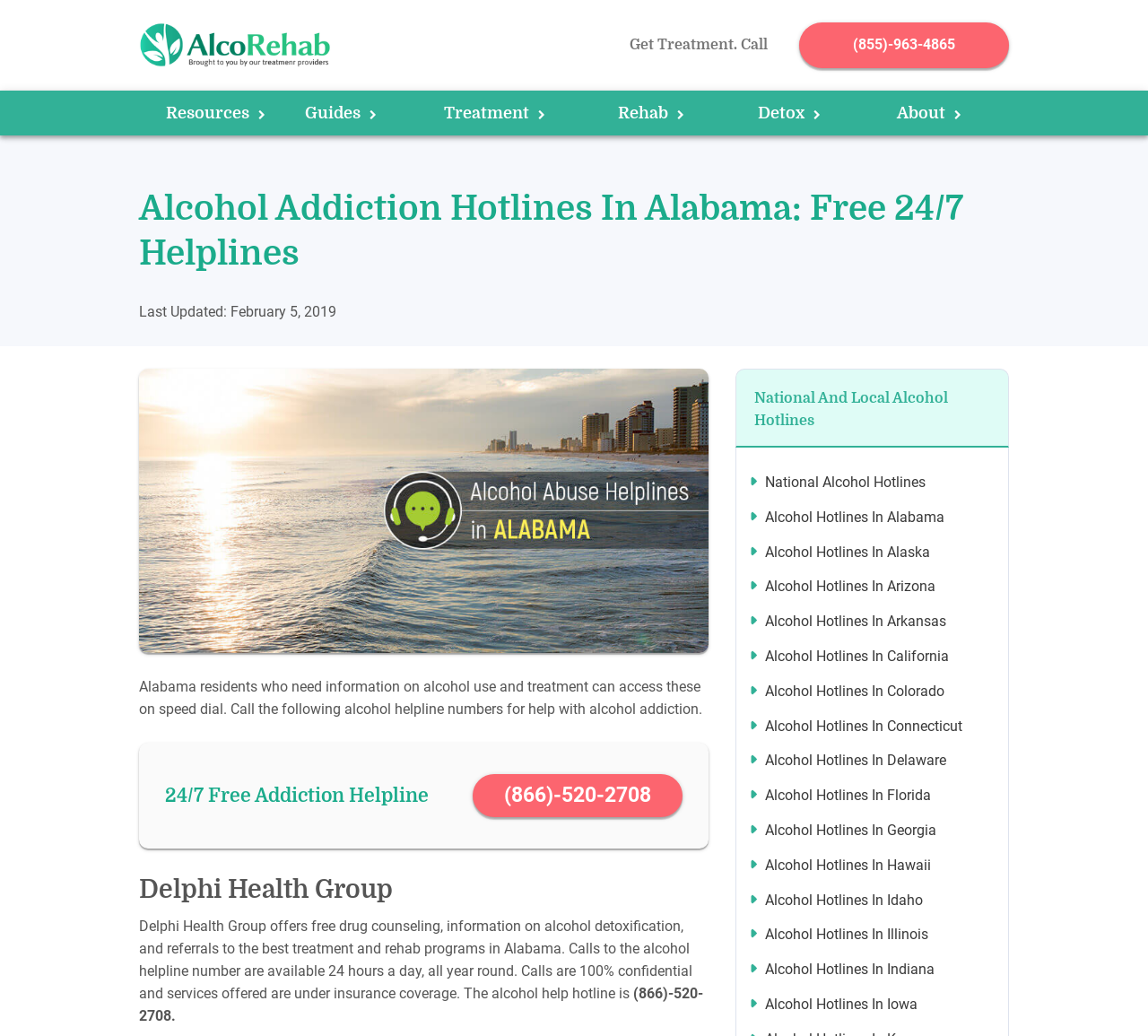Determine the bounding box for the HTML element described here: "National Alcohol Hotlines". The coordinates should be given as [left, top, right, bottom] with each number being a float between 0 and 1.

[0.666, 0.457, 0.806, 0.474]